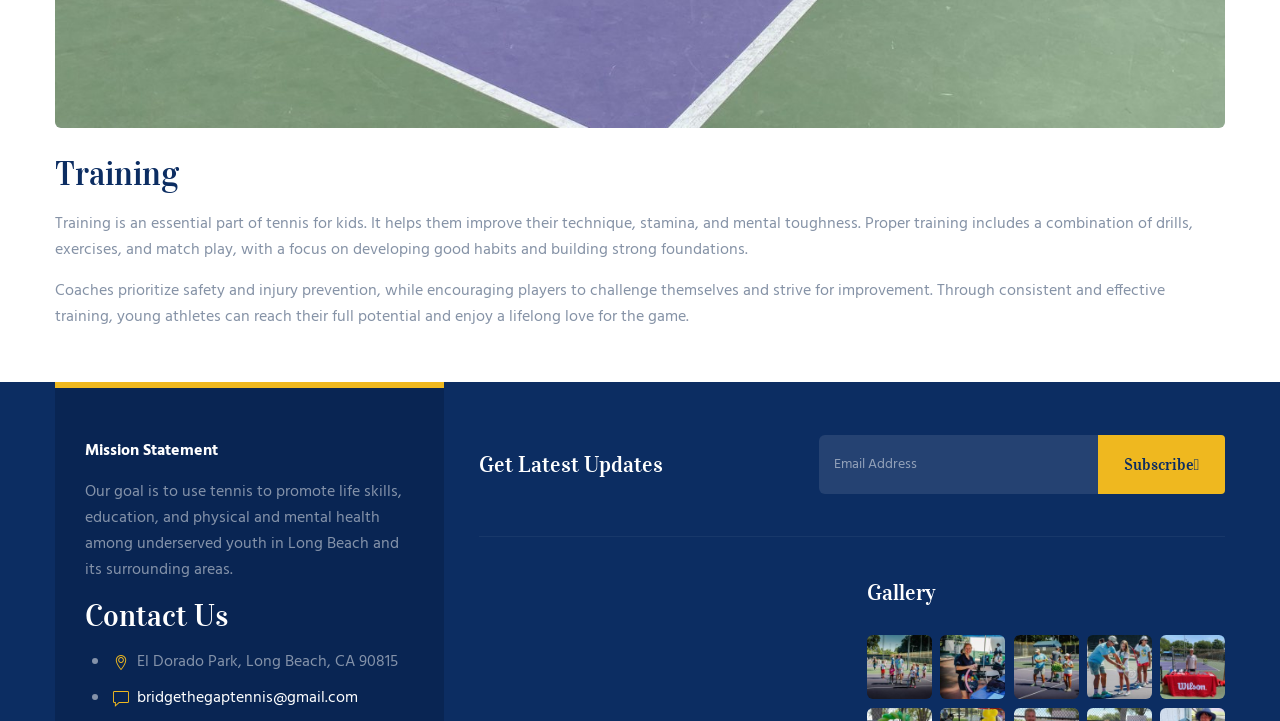What is the purpose of the 'Get Latest Updates' section?
Based on the visual content, answer with a single word or a brief phrase.

Subscribe to newsletter